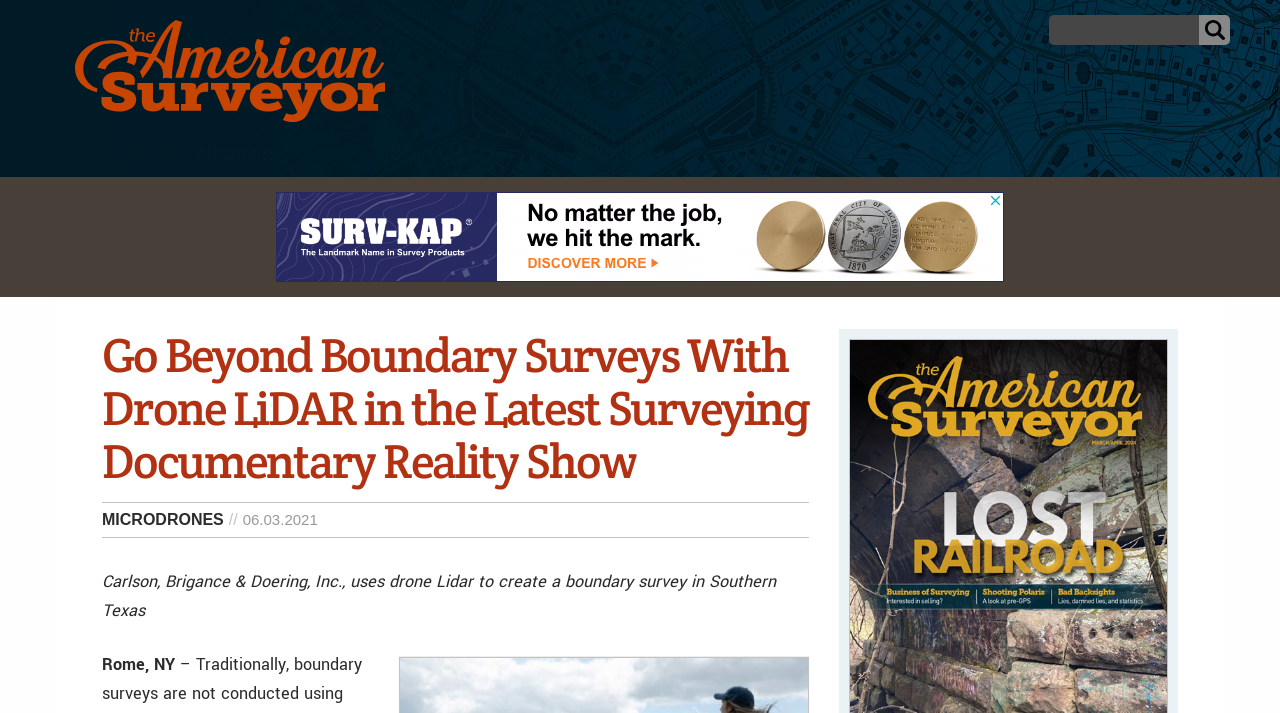Please find the bounding box coordinates for the clickable element needed to perform this instruction: "Search for something".

[0.82, 0.021, 0.961, 0.063]